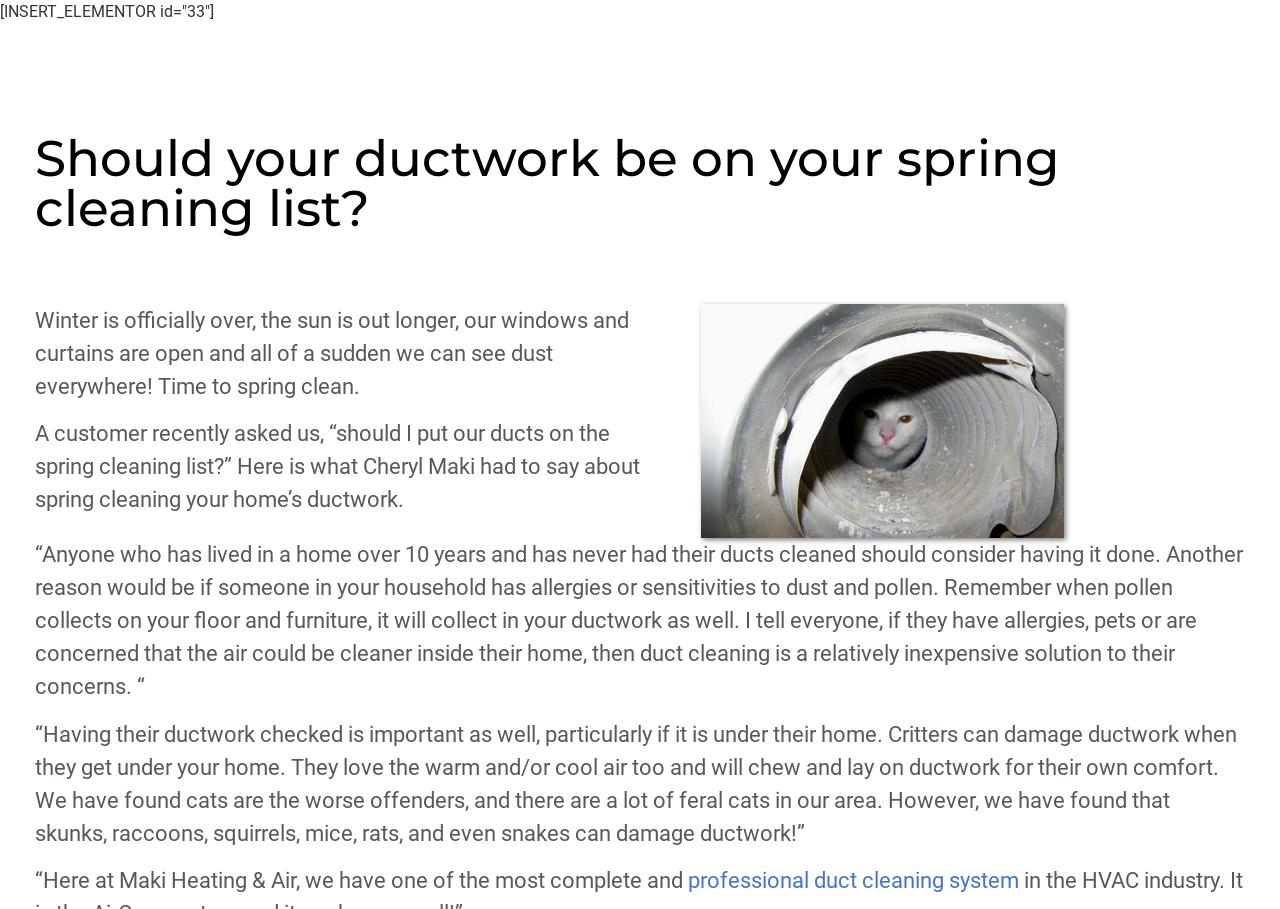Use a single word or phrase to answer the question:
What type of animals can damage ductwork?

cats, skunks, raccoons, squirrels, mice, rats, and snakes